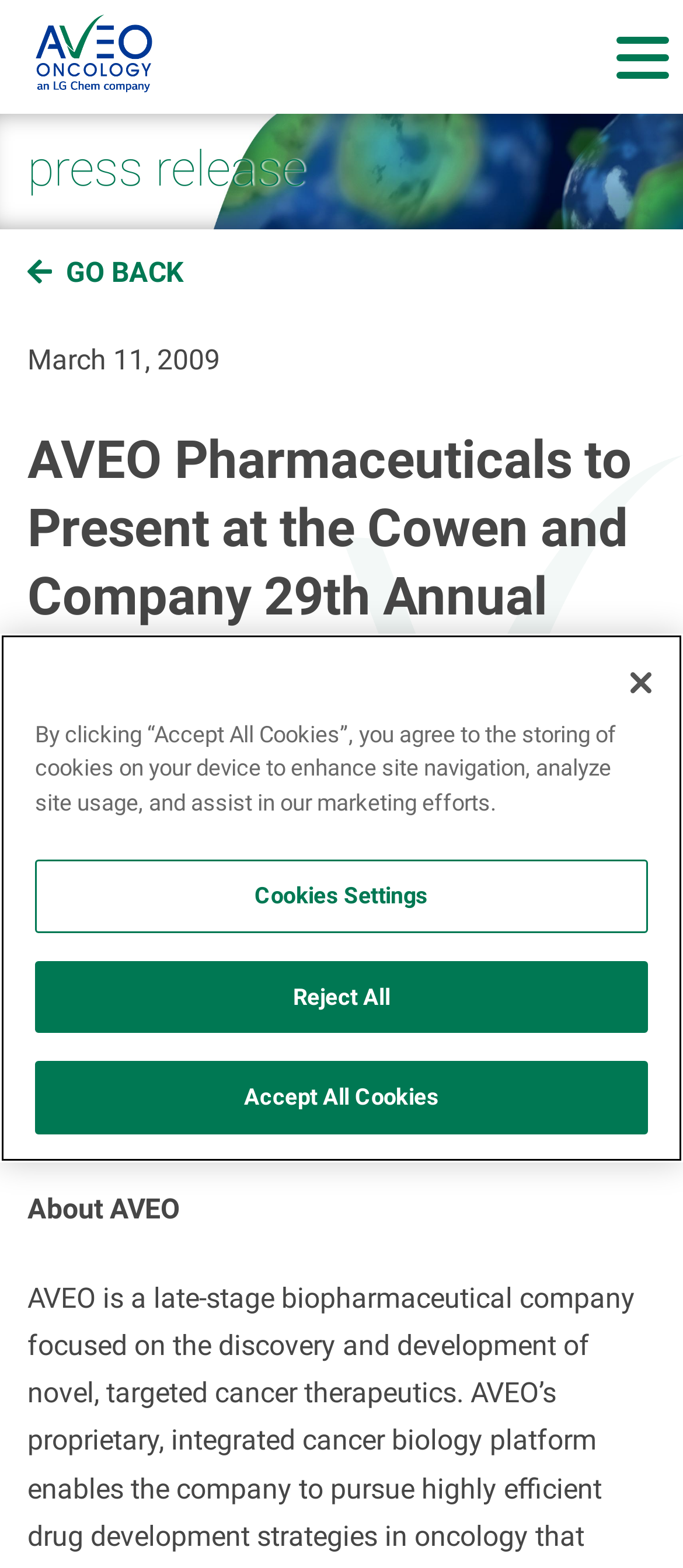Predict the bounding box of the UI element based on this description: "Accept All Cookies".

[0.051, 0.677, 0.949, 0.723]